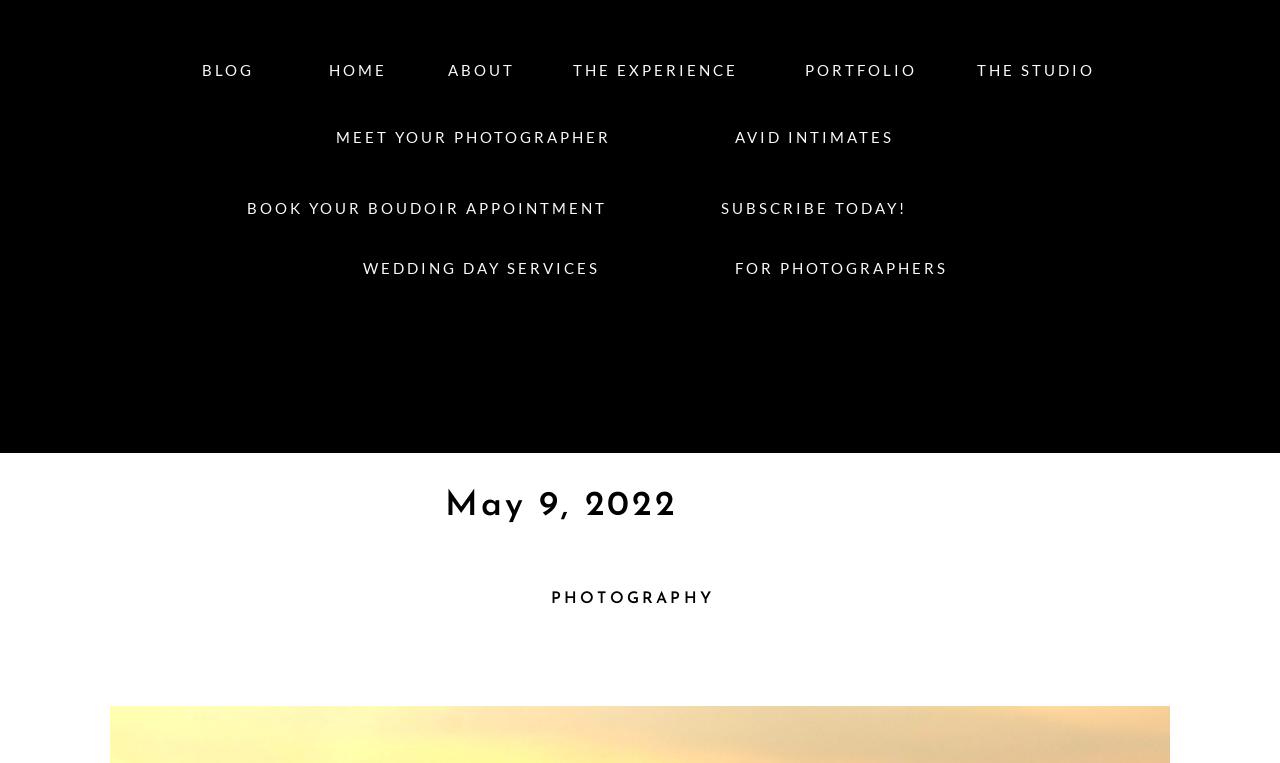Write a detailed summary of the webpage, including text, images, and layout.

The webpage appears to be a photography website, with a prominent navigation menu at the top. The menu consists of 7 links: "THE EXPERIENCE", "ABOUT", "HOME", "PORTFOLIO", "BLOG", and "THE STUDIO", arranged horizontally from left to right. 

Below the navigation menu, there are several sections. On the left side, there are three links: "BOOK YOUR BOUDOIR APPOINTMENT", "WEDDING DAY SERVICES", and "MEET YOUR PHOTOGRAPHER", stacked vertically. On the right side, there are three more links: "AVID INTIMATES", "FOR PHOTOGRAPHERS", and "SUBSCRIBE TODAY!", also stacked vertically.

At the bottom of the page, there is a section with a heading "PHOTOGRAPHY" and a link with the same text. Below this section, there is a heading with a date "May 9, 2022".